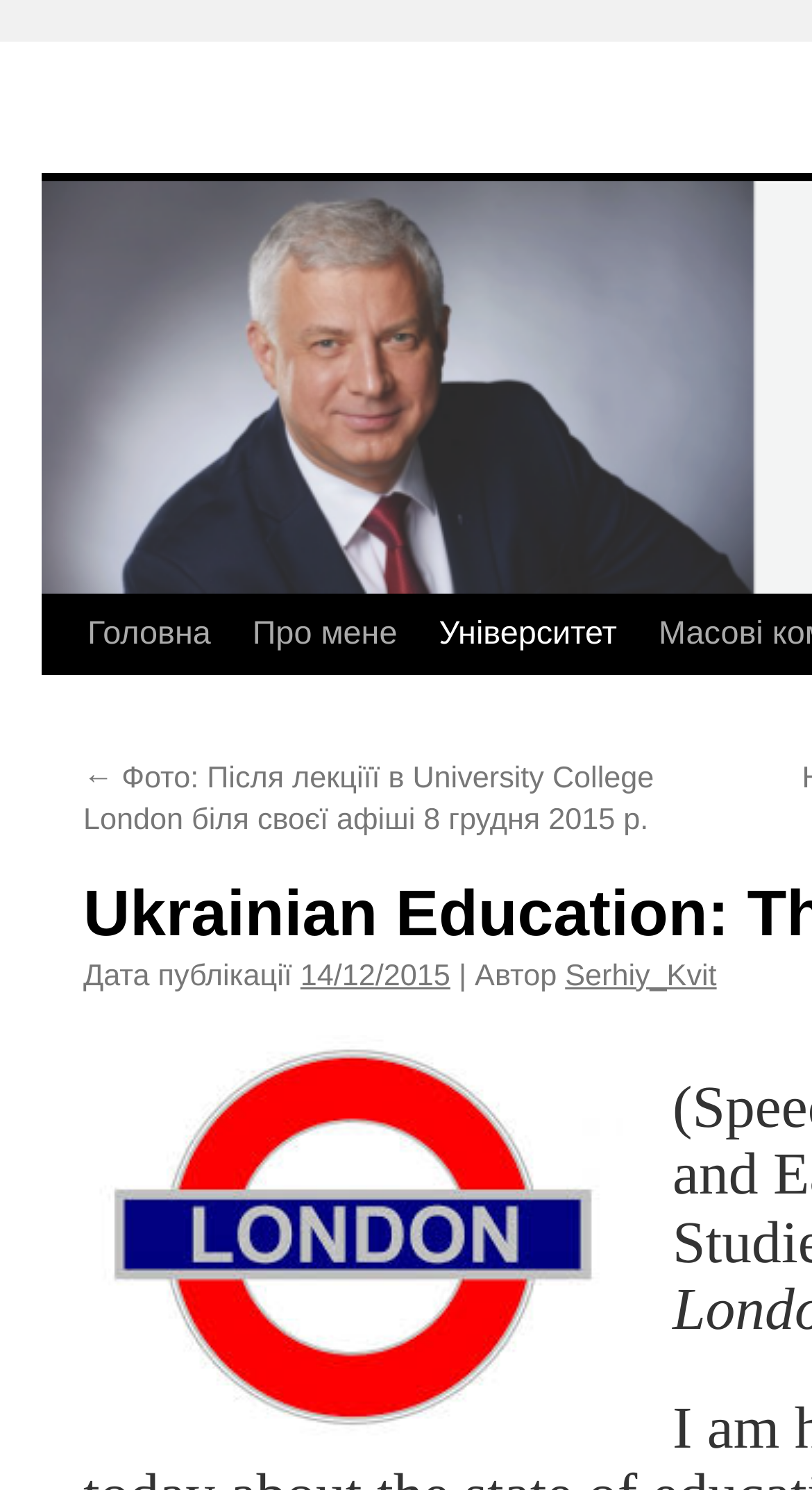Can you give a comprehensive explanation to the question given the content of the image?
What is the language of the webpage?

I found the language by looking at the text on the page, and it appears to be in Ukrainian.